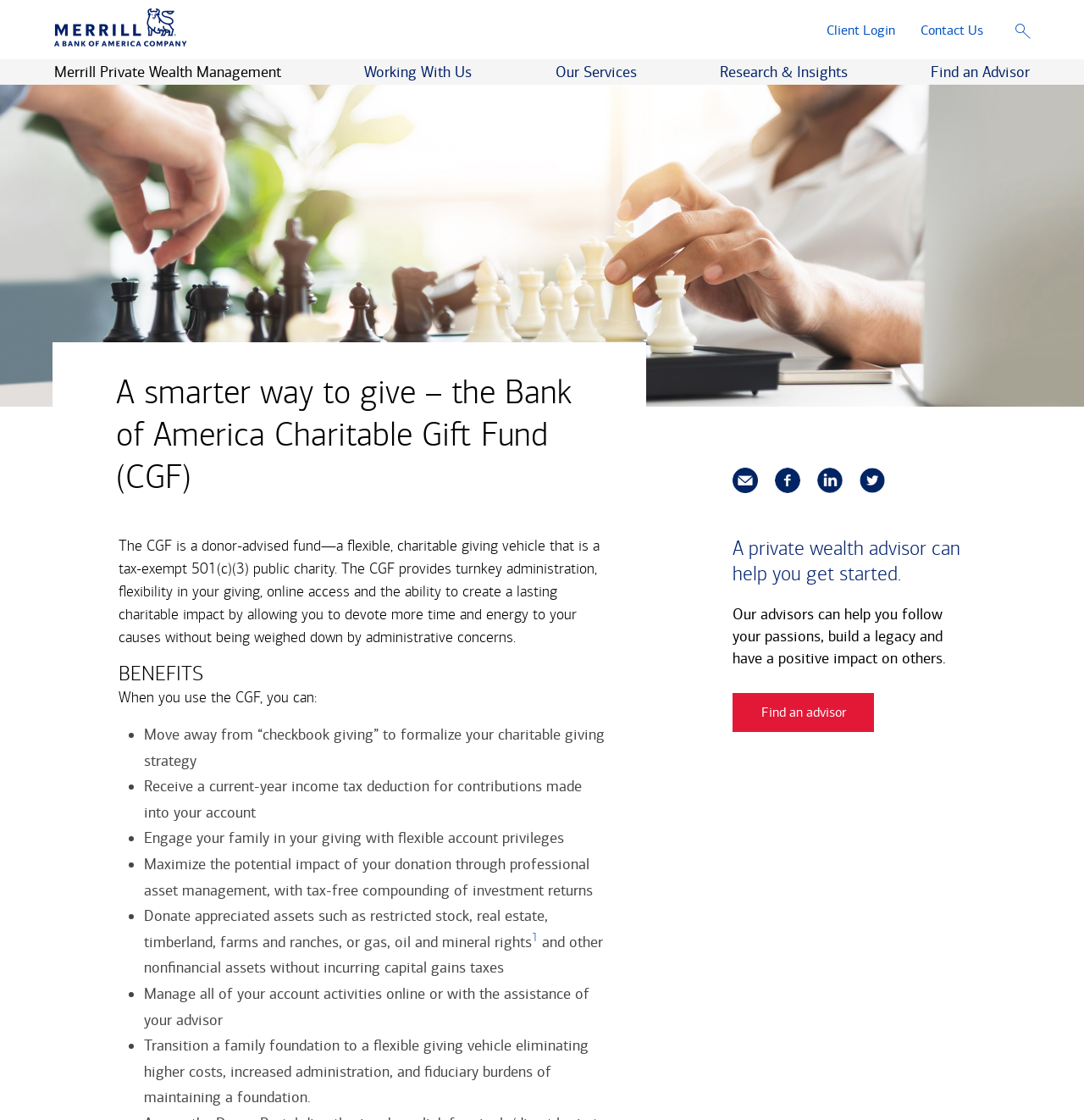How can I share this page?
Refer to the image and give a detailed answer to the question.

There are four links at the bottom of the page that allow sharing via email, facebook, linkedin, or twitter. These links are labeled 'Share this via...' and have corresponding icons.